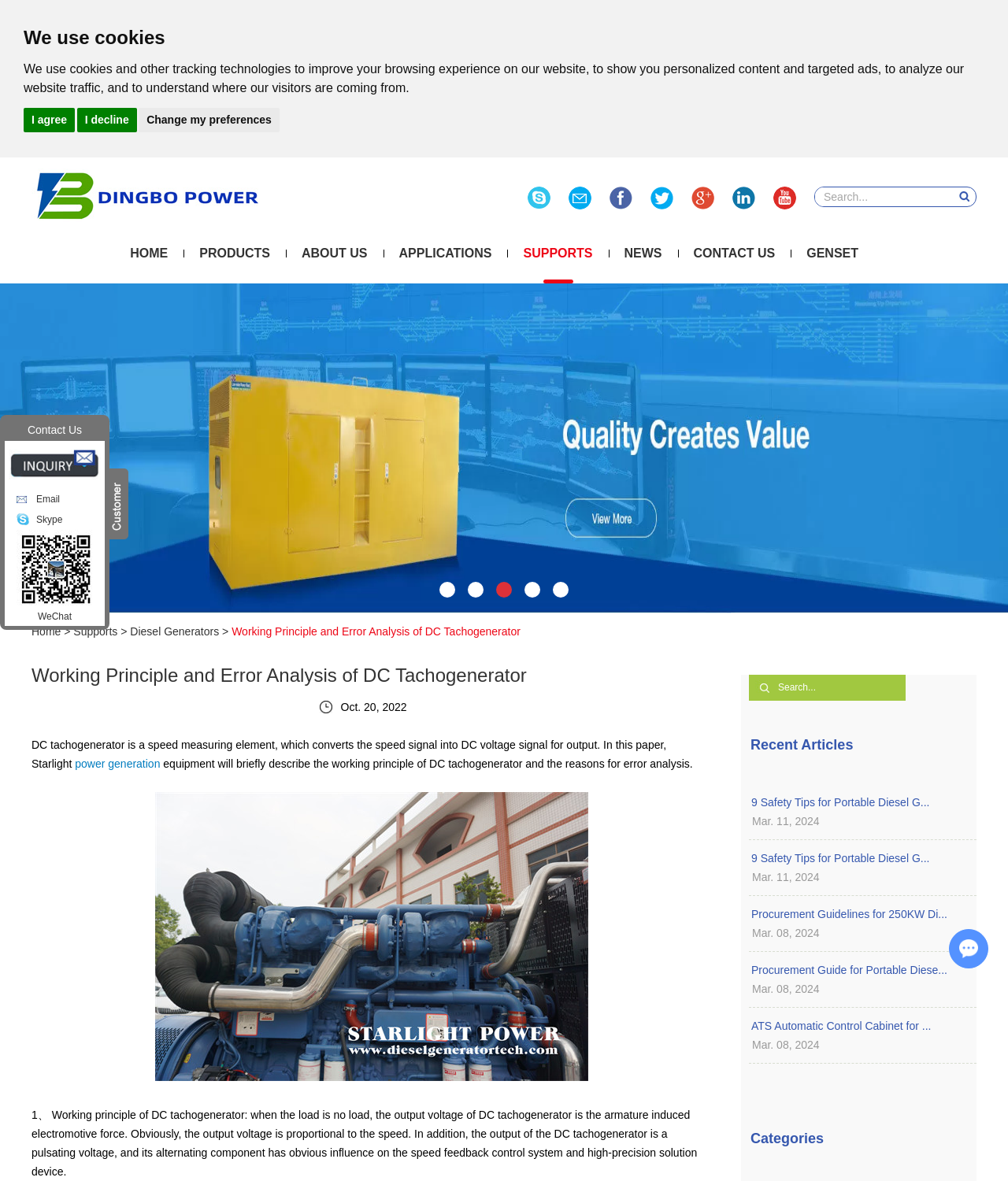Determine the bounding box coordinates of the region to click in order to accomplish the following instruction: "Read about Perkins". Provide the coordinates as four float numbers between 0 and 1, specifically [left, top, right, bottom].

[0.0, 0.24, 1.0, 0.519]